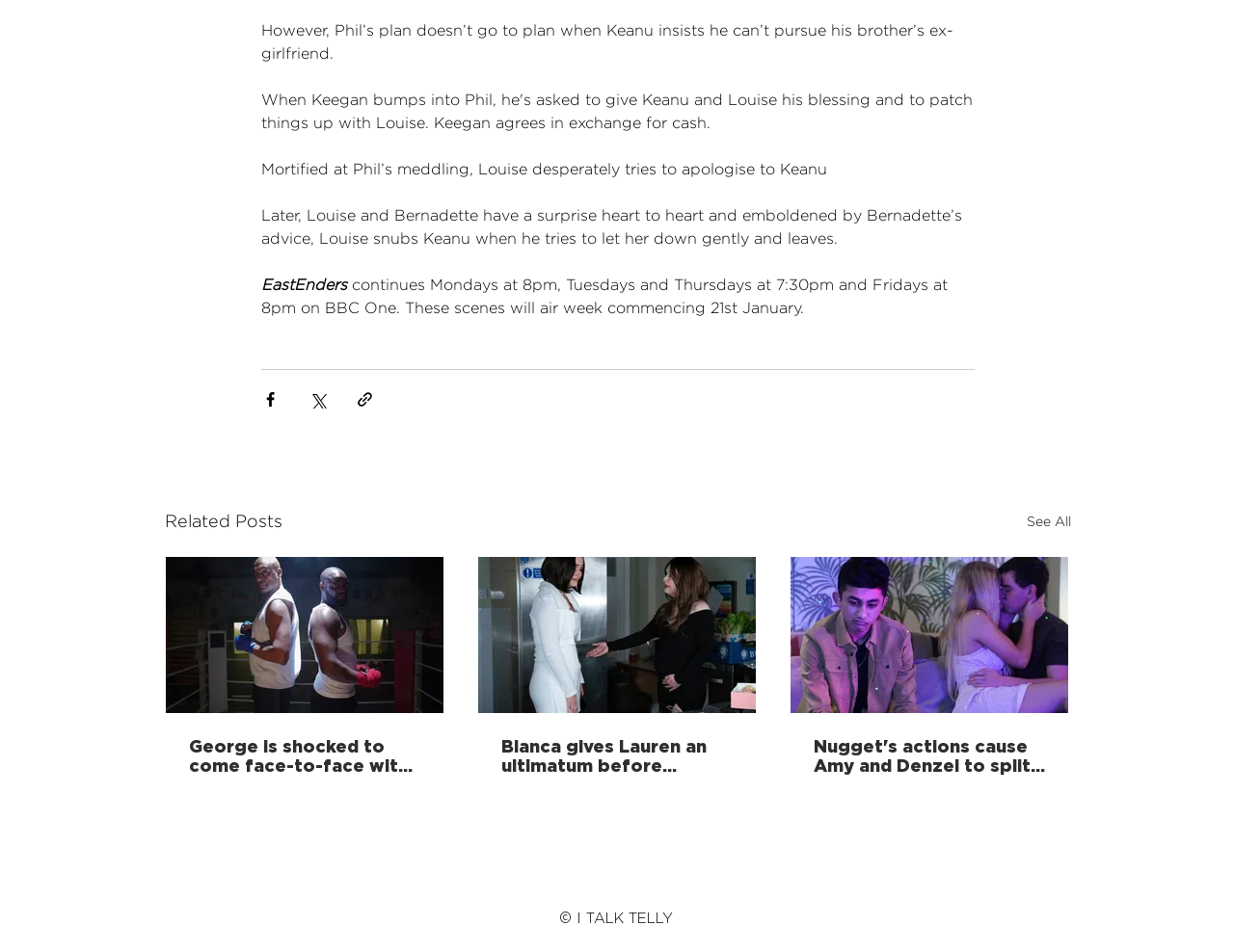How many social media links are there?
Please ensure your answer to the question is detailed and covers all necessary aspects.

There are seven social media links under the 'Social Bar' list, each represented by an icon and a link.